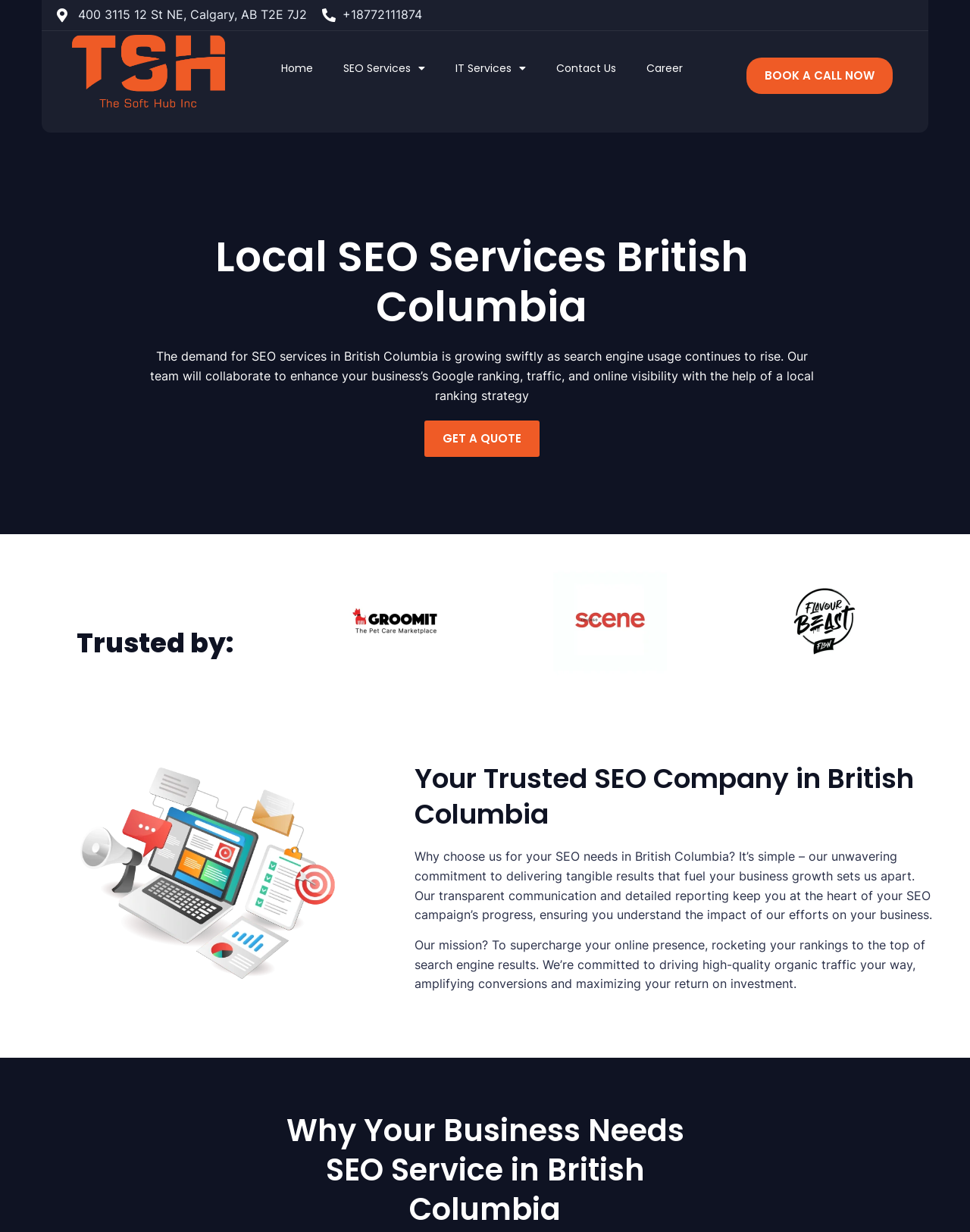Describe all visible elements and their arrangement on the webpage.

This webpage is about TSH, a local SEO services company in British Columbia. At the top left, there is an address "400 3115 12 St NE, Calgary, AB T2E 7J2" and a phone number "+18772111874" next to it. Below them, there is a header section with links to different pages, including "Home", "SEO Services", "IT Services", "Contact Us", and "Career". 

On the right side of the header section, there is a prominent call-to-action button "BOOK A CALL NOW". Below the header section, there is a heading "Local SEO Services British Columbia" followed by a paragraph of text explaining the growing demand for SEO services in British Columbia and how TSH can help businesses improve their Google ranking and online visibility.

Underneath, there is a call-to-action button "GET A QUOTE". Further down, there is a section with the title "Trusted by:" and three figures, likely logos of trusted companies. Below this section, there is an image related to Alberta SEO, and a heading "Your Trusted SEO Company in British Columbia" followed by two paragraphs of text explaining why TSH is a good choice for SEO needs in British Columbia.

Finally, at the bottom of the page, there is a heading "Why Your Business Needs SEO Service in British Columbia".